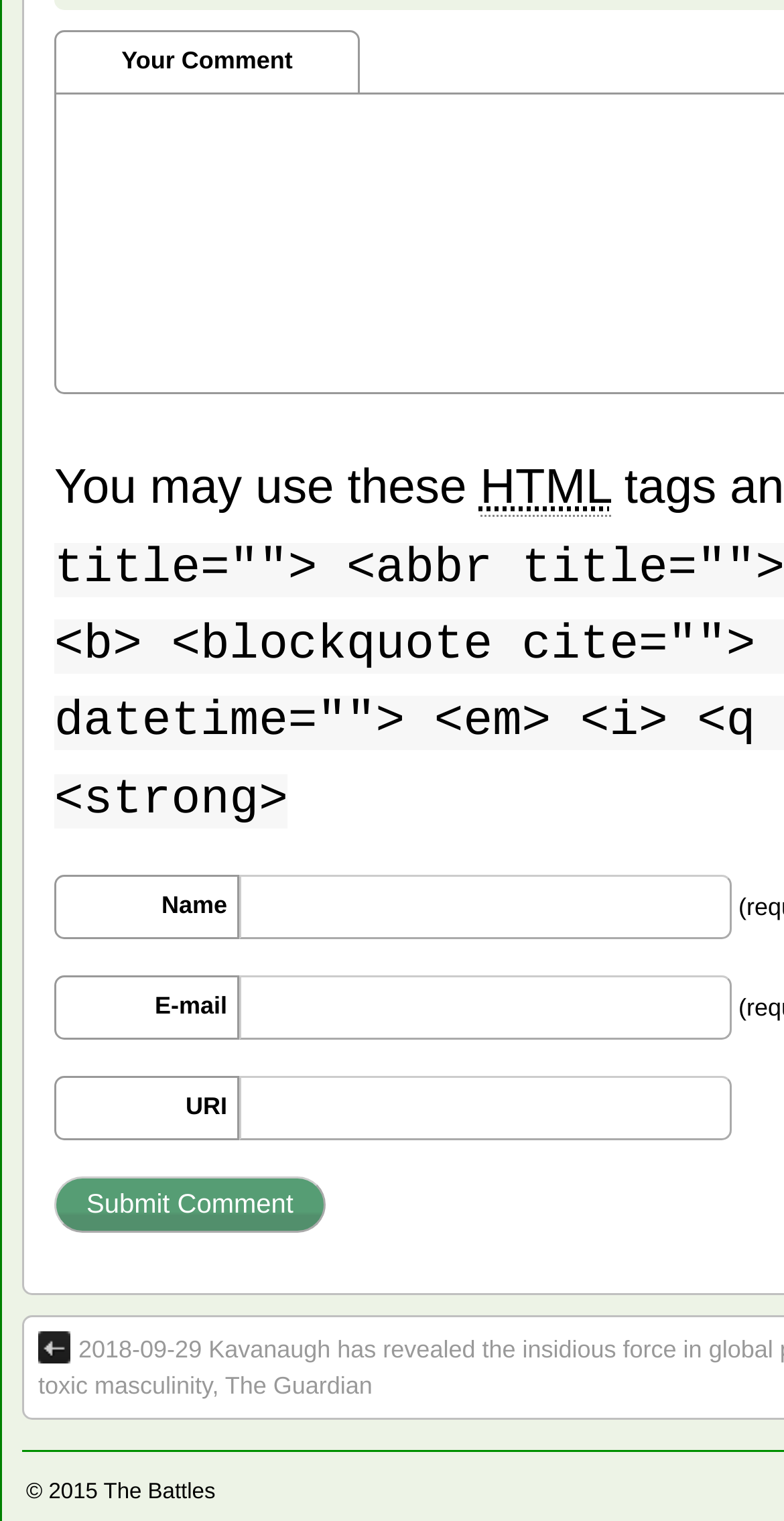What is the purpose of the textboxes?
Answer the question with a single word or phrase by looking at the picture.

To input name, email, and URI